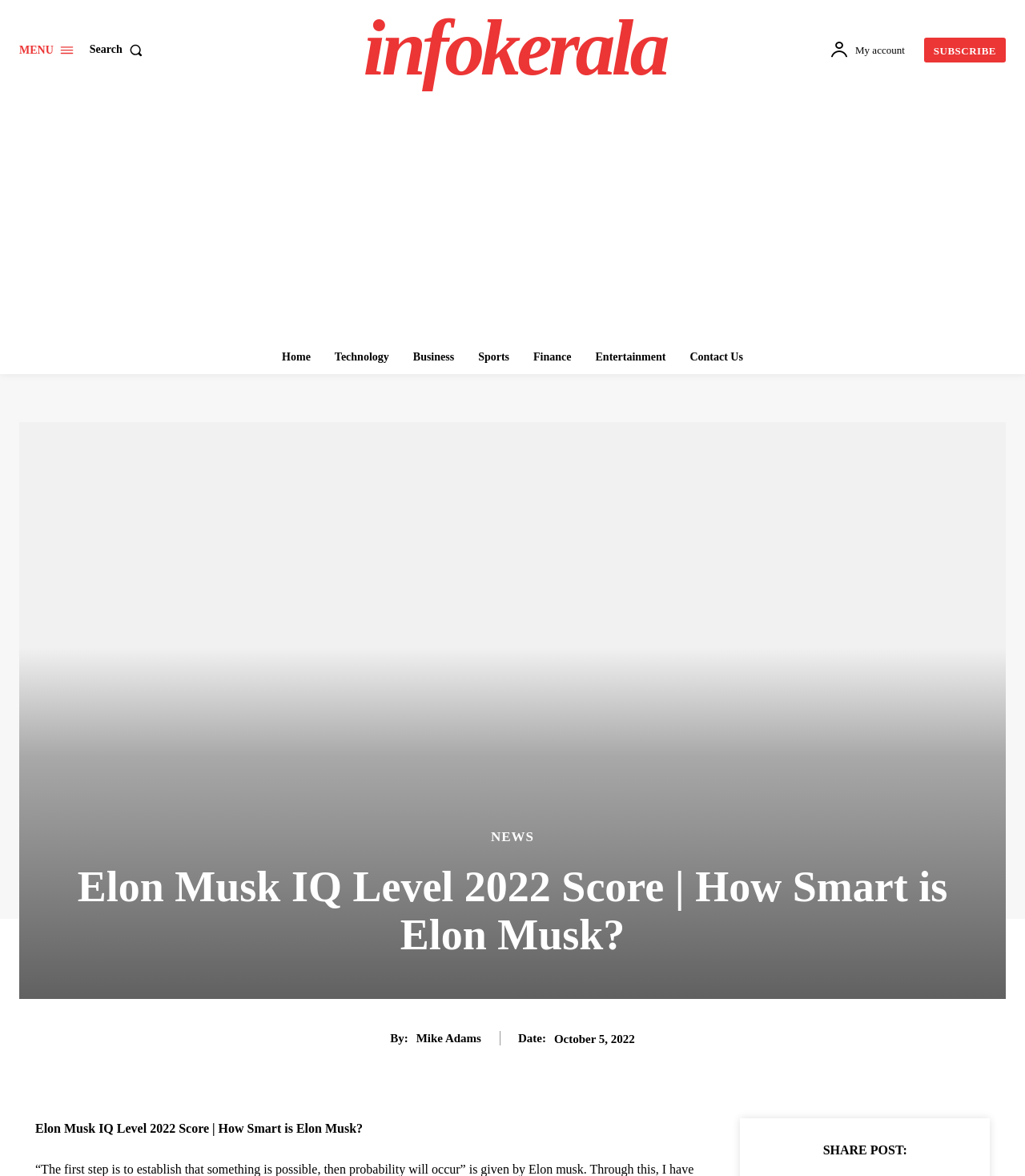Answer the question below using just one word or a short phrase: 
What is the purpose of the button at the top-right?

Search